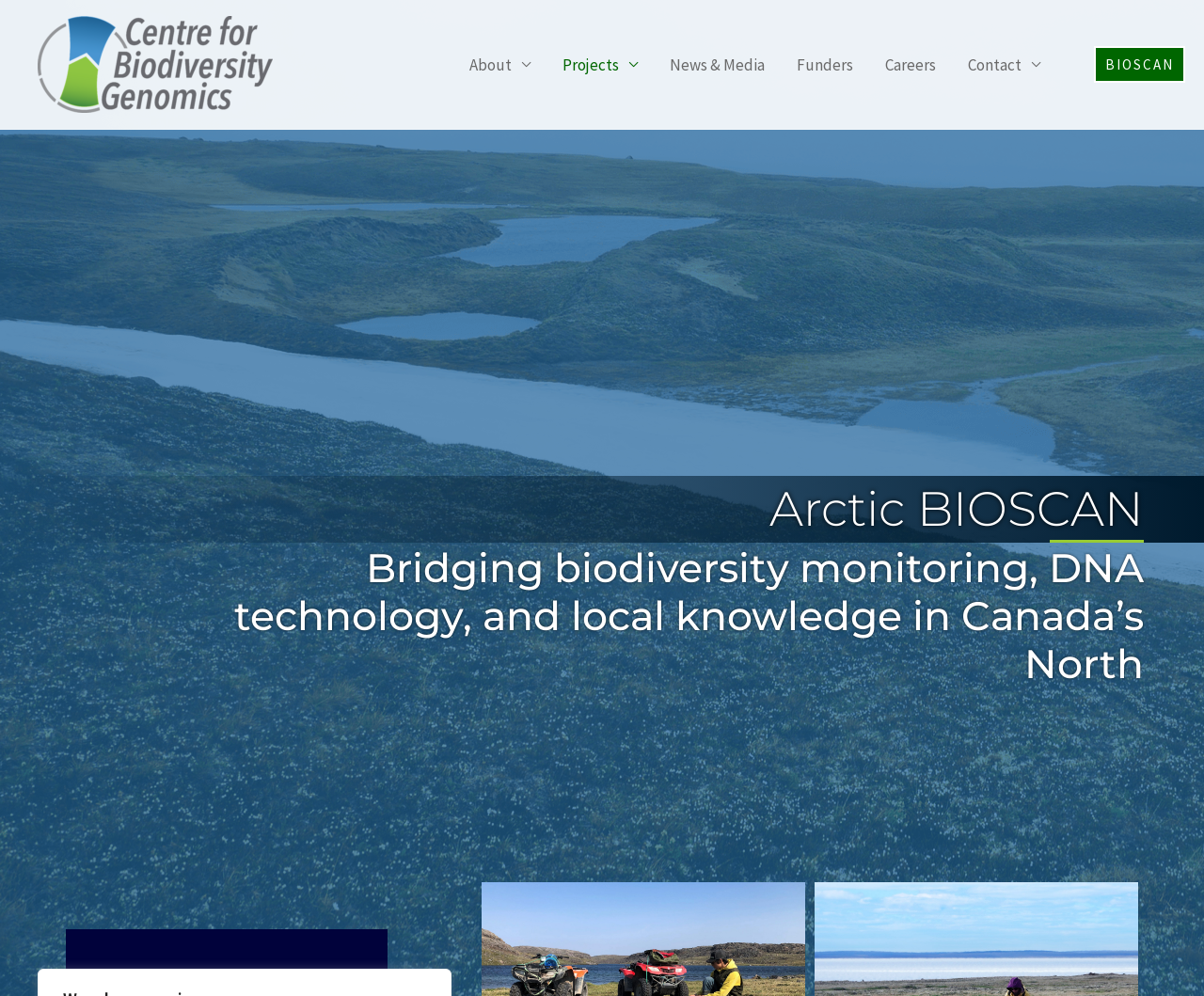Bounding box coordinates are specified in the format (top-left x, top-left y, bottom-right x, bottom-right y). All values are floating point numbers bounded between 0 and 1. Please provide the bounding box coordinate of the region this sentence describes: News & Media

[0.543, 0.042, 0.648, 0.087]